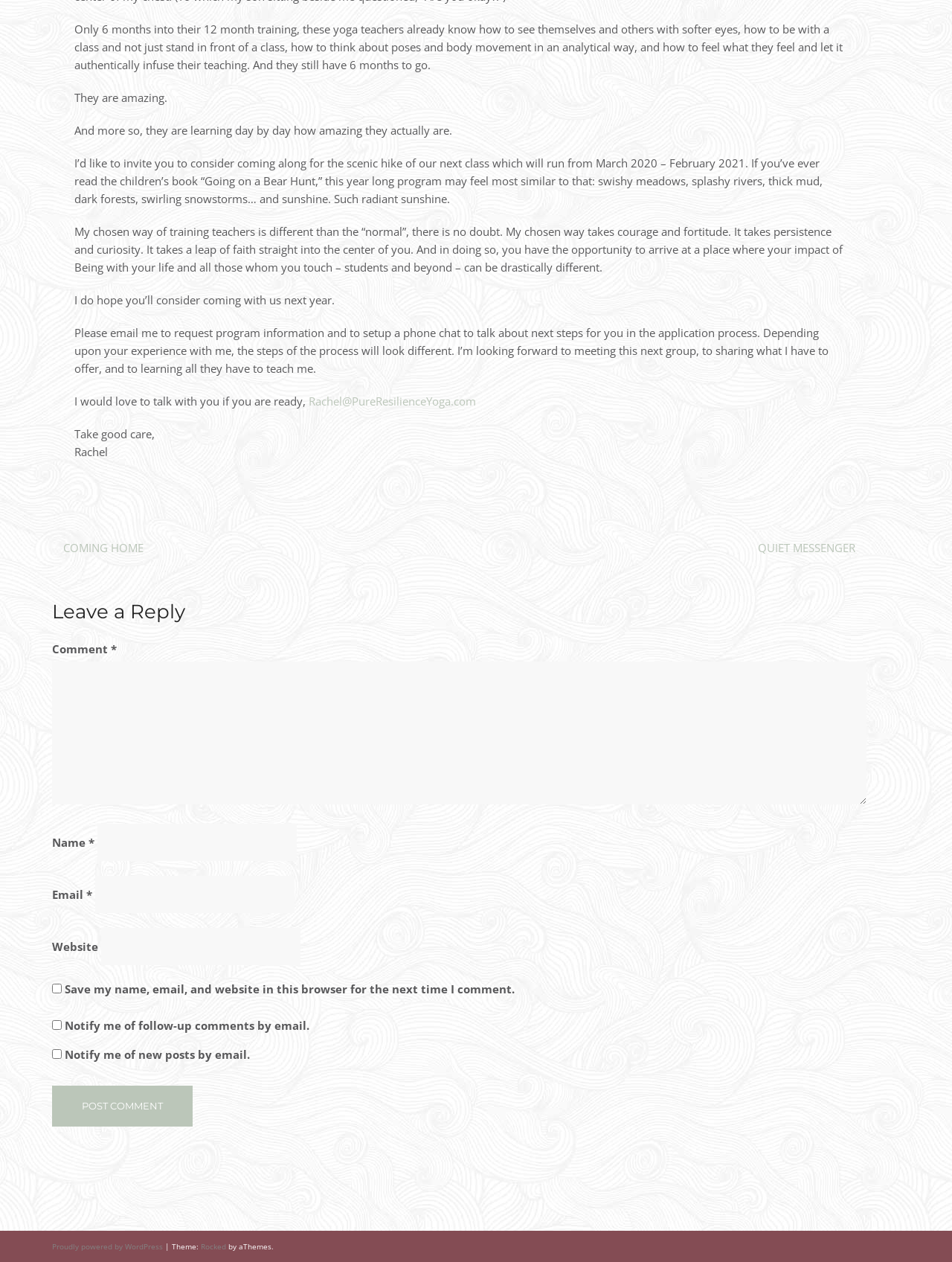Given the description Proudly powered by WordPress, predict the bounding box coordinates of the UI element. Ensure the coordinates are in the format (top-left x, top-left y, bottom-right x, bottom-right y) and all values are between 0 and 1.

[0.055, 0.983, 0.171, 0.992]